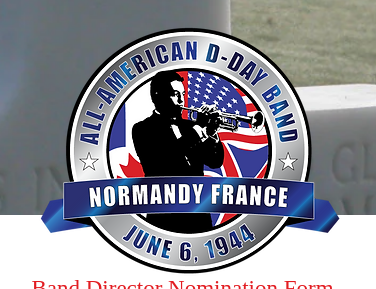What is the significance of the date 'JUNE 6, 1944'?
Answer the question with a detailed explanation, including all necessary information.

The date 'JUNE 6, 1944' is prominently displayed below the logo, indicating its historical significance as the day of the D-Day invasion of Normandy during World War II.